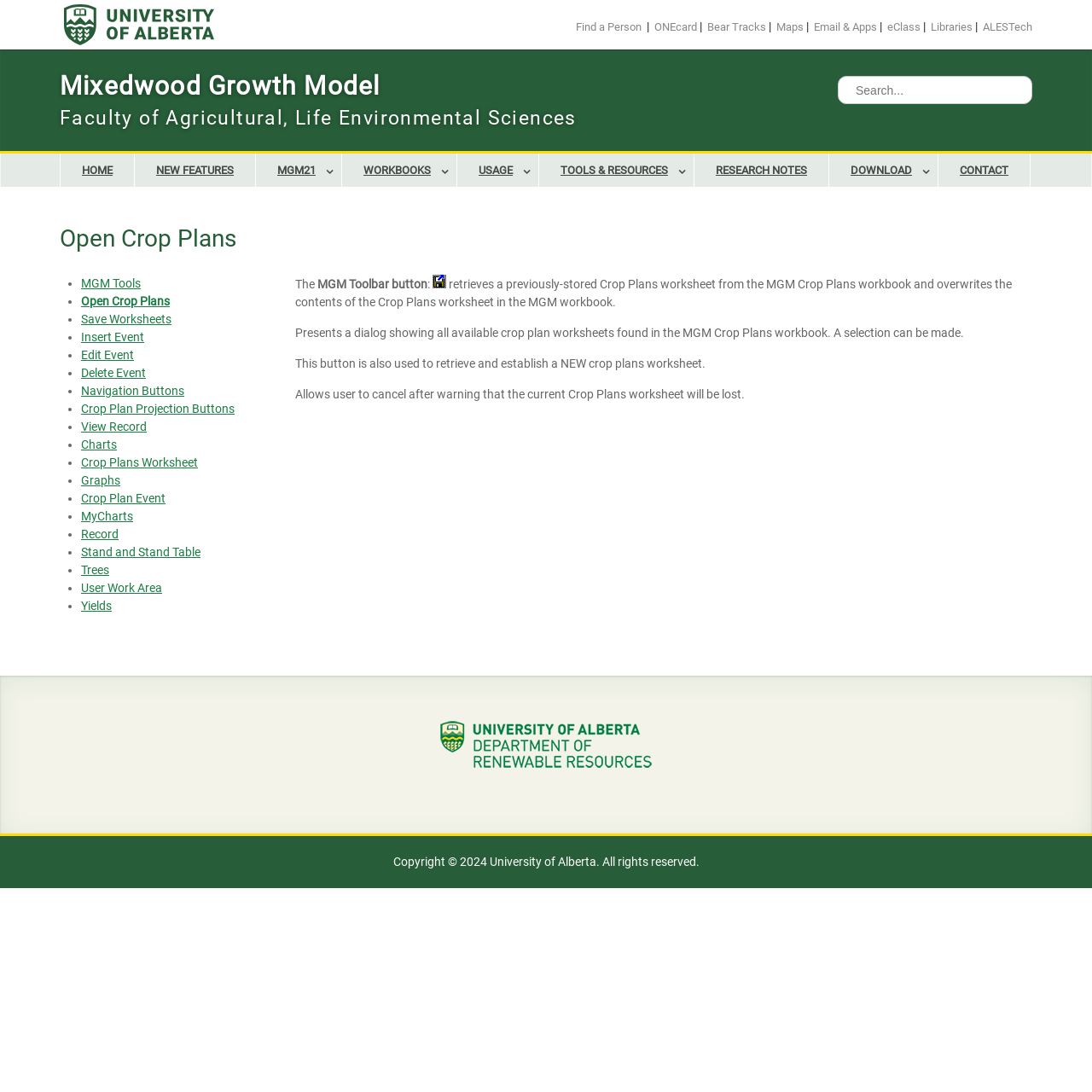Can you find the bounding box coordinates for the element that needs to be clicked to execute this instruction: "Contact us"? The coordinates should be given as four float numbers between 0 and 1, i.e., [left, top, right, bottom].

[0.859, 0.14, 0.944, 0.171]